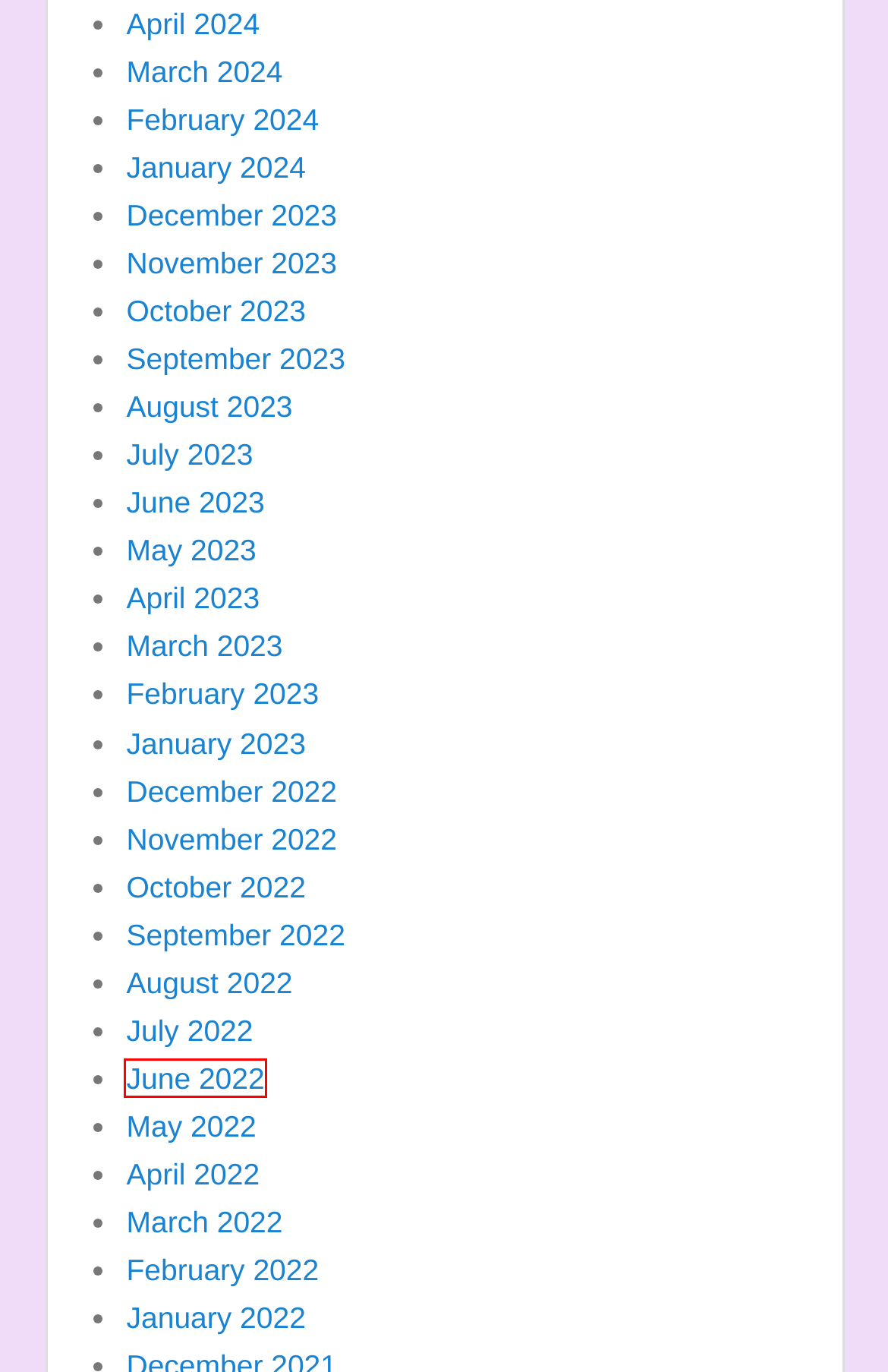You are presented with a screenshot of a webpage that includes a red bounding box around an element. Determine which webpage description best matches the page that results from clicking the element within the red bounding box. Here are the candidates:
A. July 2022 – Layla's Woof
B. June 2023 – Layla's Woof
C. August 2022 – Layla's Woof
D. February 2023 – Layla's Woof
E. January 2022 – Layla's Woof
F. January 2024 – Layla's Woof
G. June 2022 – Layla's Woof
H. April 2022 – Layla's Woof

G